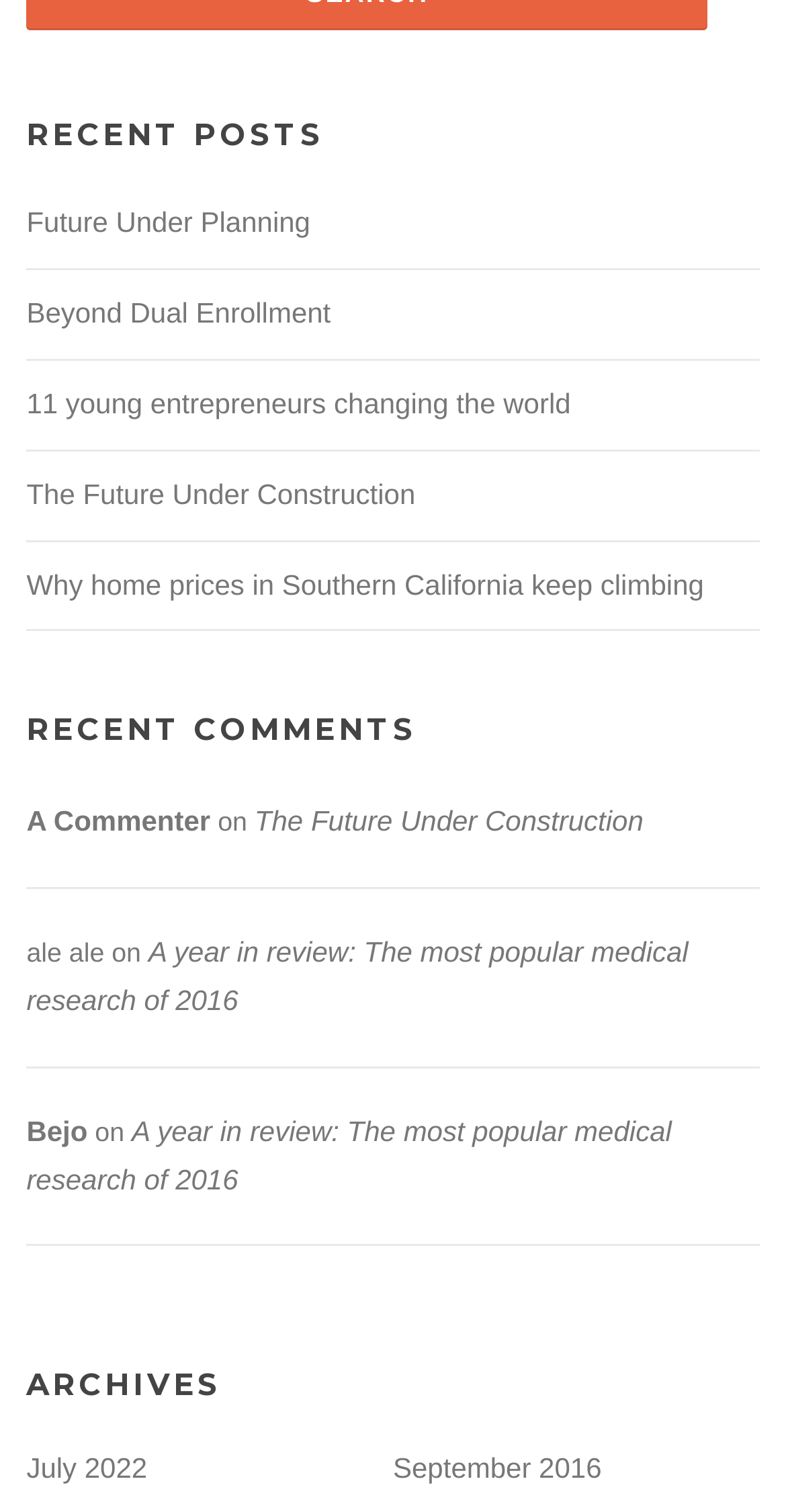Provide the bounding box coordinates of the area you need to click to execute the following instruction: "check recent comments".

[0.034, 0.471, 0.966, 0.495]